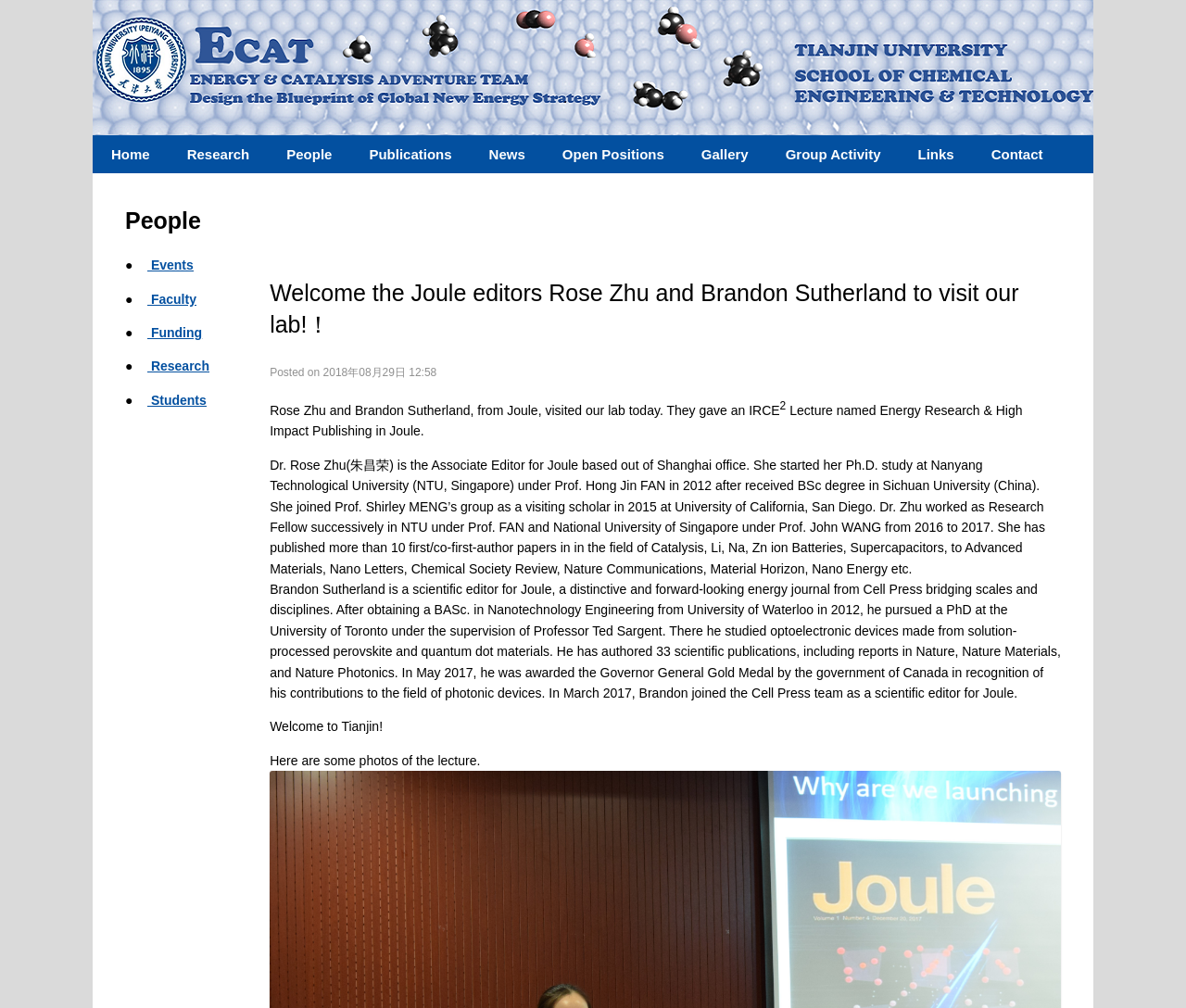Please find the bounding box coordinates for the clickable element needed to perform this instruction: "Click on the 'Gallery' link".

[0.576, 0.134, 0.647, 0.171]